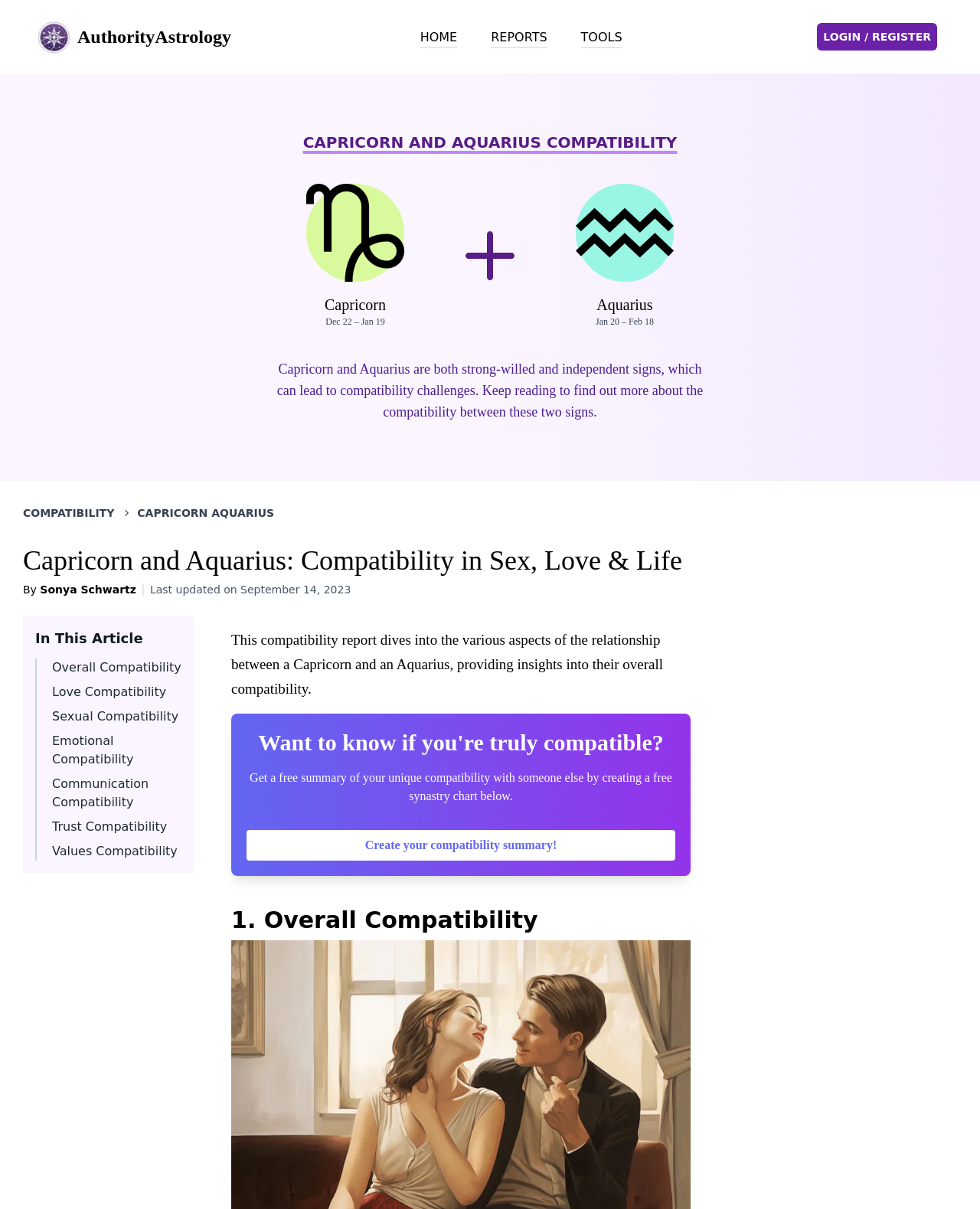Generate a thorough explanation of the webpage's elements.

The webpage is about the compatibility between Capricorn and Aquarius signs in astrology, specifically focusing on their relationships in sex, love, and life. At the top left, there is a logo image and a link to "Authority Astrology". Below this, there are navigation links to "HOME", "REPORTS", "TOOLS", and "LOGIN / REGISTER" across the top of the page.

The main content of the page is divided into sections, starting with a heading "CAPRICORN AND AQUARIUS COMPATIBILITY" in the middle of the page. Below this, there are two images, one of Capricorn and one of Aquarius, with their corresponding dates "Dec 22 – Jan 19" and "Jan 20 – Feb 18" written next to them.

A brief introductory text explains that both signs are strong-willed and independent, which can lead to compatibility challenges. This is followed by a link to "COMPATIBILITY" and an image. Below this, there is a heading "Capricorn and Aquarius: Compatibility in Sex, Love & Life" with the author's name "Sonya Schwartz" and the last updated date "September 14, 2023" written below.

The main article is divided into sections, with a heading "In This Article" followed by links to various subtopics such as "Overall Compatibility", "Love Compatibility", "Sexual Compatibility", and more. Each of these links is listed vertically below the previous one. Below these links, there is a brief summary of the compatibility report, explaining that it provides insights into the relationship between a Capricorn and an Aquarius.

Finally, there is a call-to-action to create a free synastry chart to get a summary of one's unique compatibility with someone else, along with a link to "Create your compatibility summary!". The page ends with a heading "1. Overall Compatibility", indicating the start of the main article content.